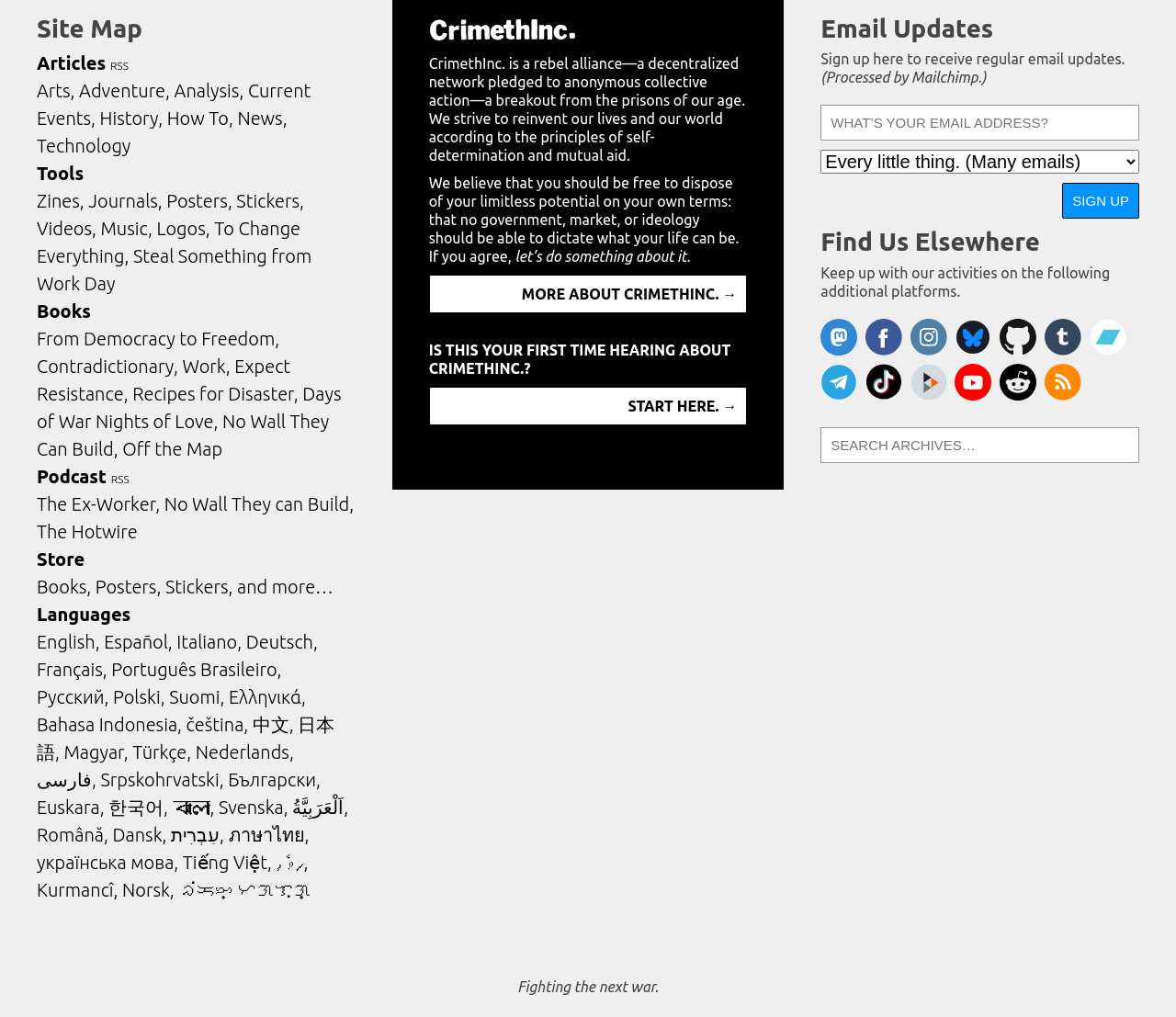How many languages are supported on the website?
Relying on the image, give a concise answer in one word or a brief phrase.

30